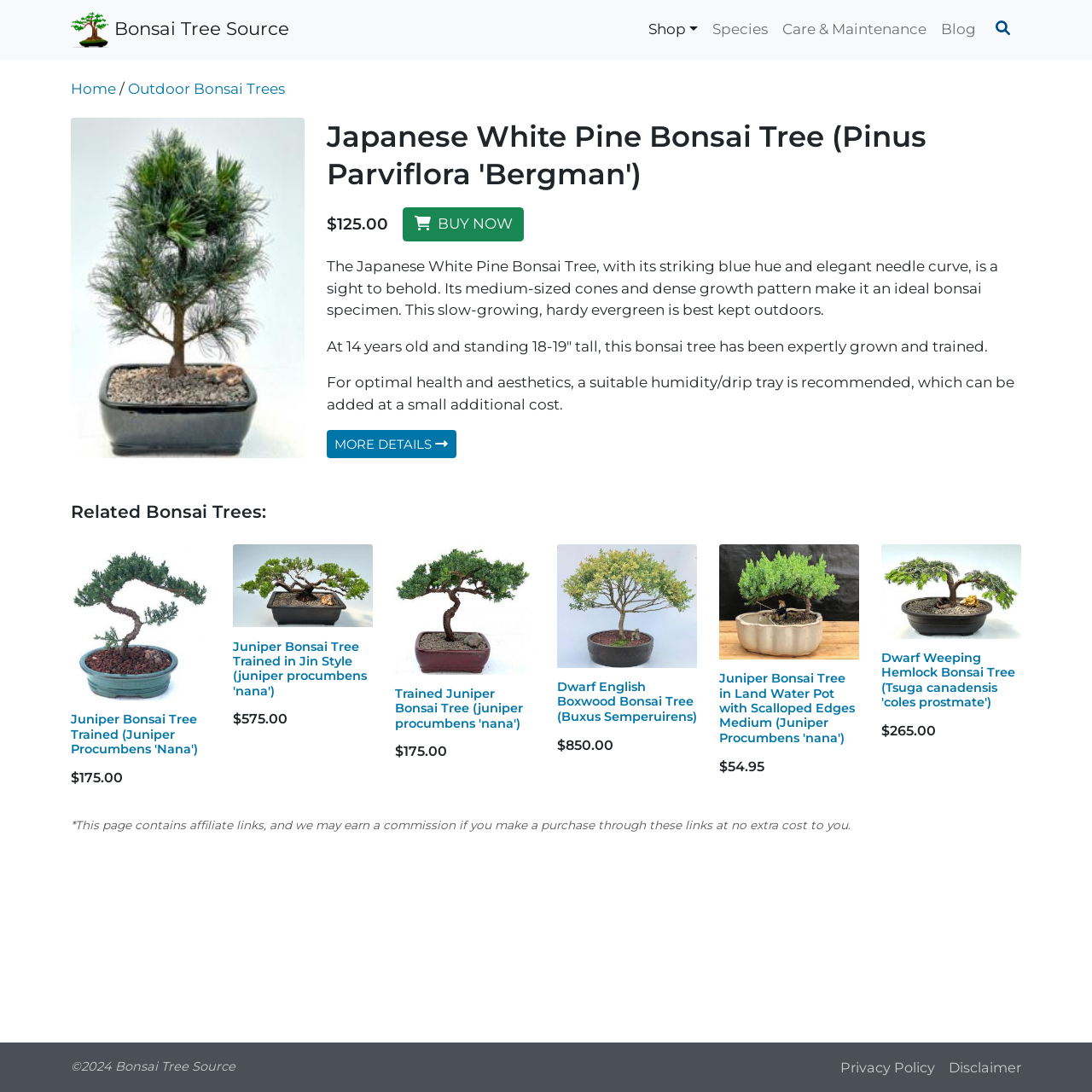Provide a thorough summary of the webpage.

This webpage is about a Japanese White Pine Bonsai Tree, specifically the Pinus Parviflora 'Bergman' species. At the top of the page, there is a logo for Bonsai Tree Source, along with a navigation menu that includes links to the shop, species, care and maintenance, and blog sections. 

Below the navigation menu, there is a main section that showcases the Japanese White Pine Bonsai Tree. This section includes a large image of the tree, a heading with the tree's name, and a description of the tree's features, such as its striking blue hue, medium-sized cones, and dense growth pattern. The description also mentions the tree's age, height, and the need for a suitable humidity/drip tray. 

There is a "Buy Now" button and a "More Details" link below the description. The price of the tree, $125.00, is displayed prominently. 

Further down the page, there is a section titled "Related Bonsai Trees" that showcases four other bonsai trees, each with its own image, heading, and price. The trees are the Juniper Bonsai Tree Trained, the Juniper Bonsai Tree Trained in Jin Style, the Trained Juniper Bonsai Tree, and the Dwarf English Boxwood Bonsai Tree. 

The page also includes a section with affiliate links and a disclaimer, as well as a footer with copyright information, a link to the privacy policy, and a link to the disclaimer.